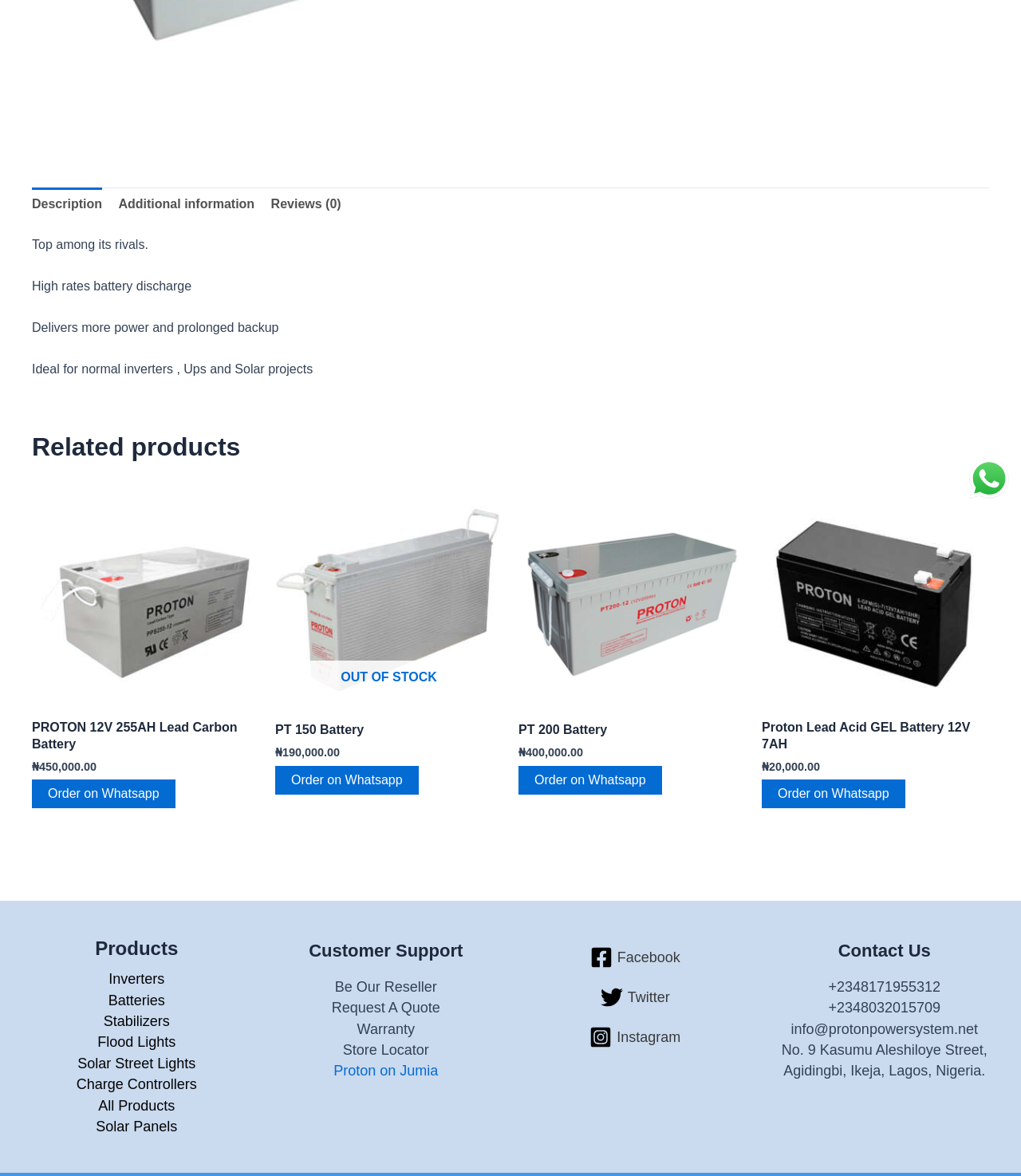Extract the bounding box coordinates of the UI element described: "PT 200 Battery". Provide the coordinates in the format [left, top, right, bottom] with values ranging from 0 to 1.

[0.508, 0.614, 0.73, 0.633]